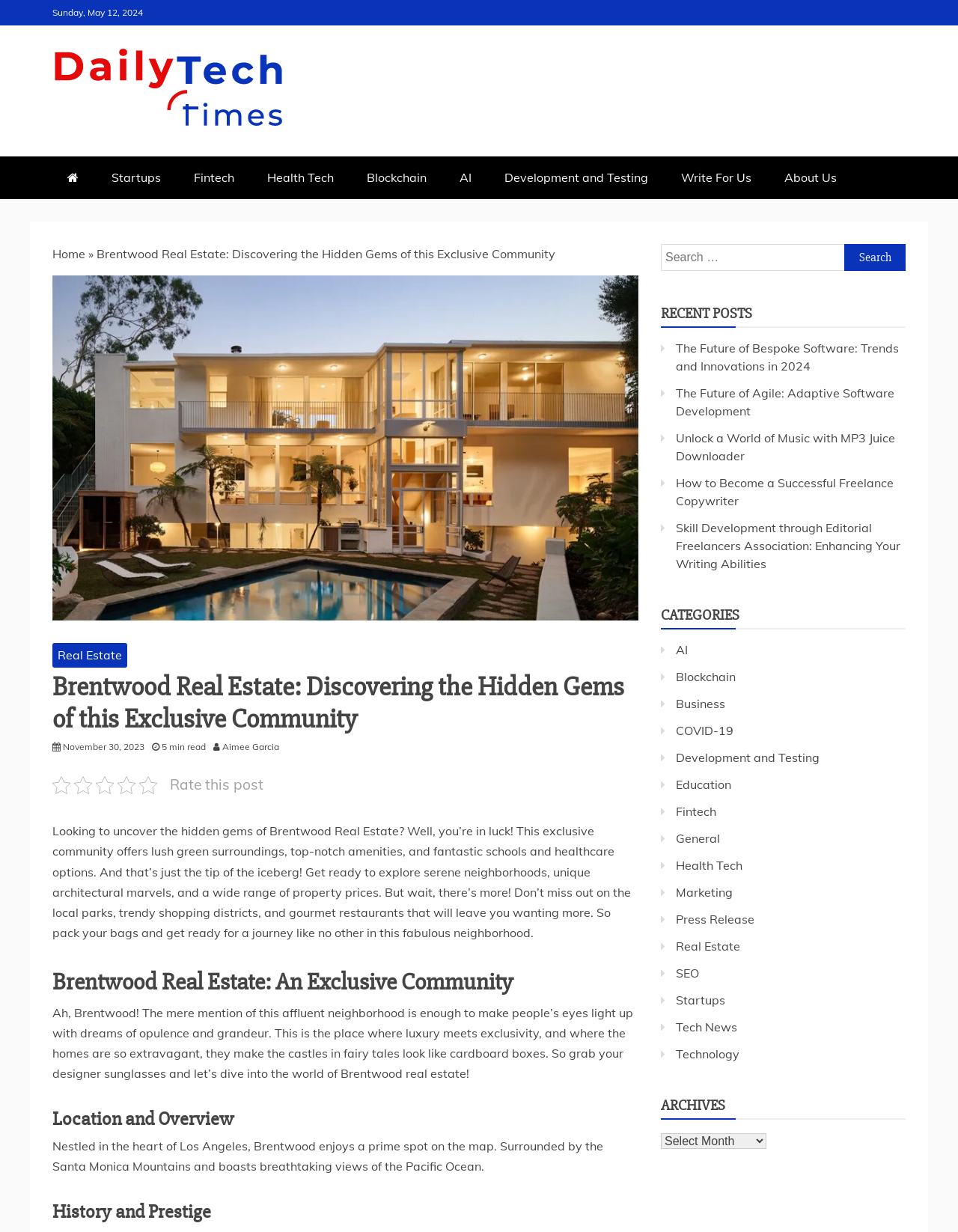What is the name of the author of the article?
Give a single word or phrase answer based on the content of the image.

Aimee Garcia